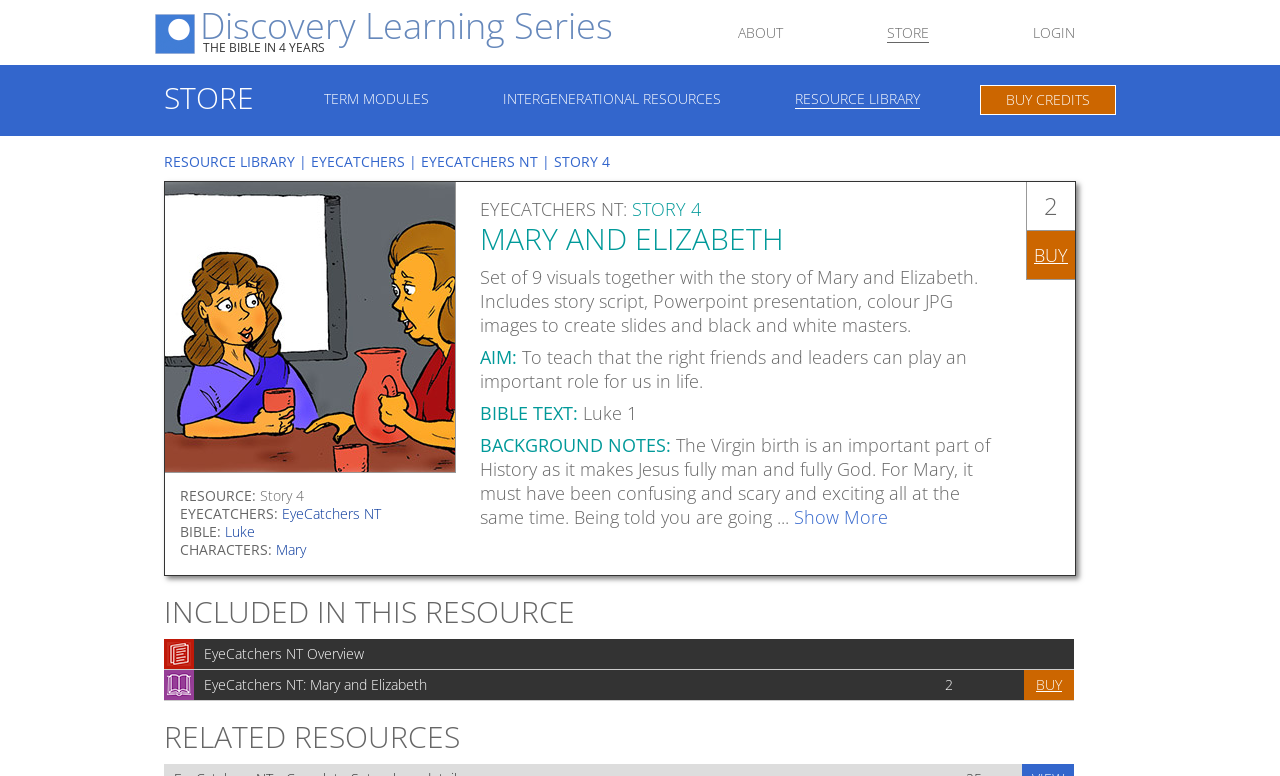Could you highlight the region that needs to be clicked to execute the instruction: "Go to Discovery Learning Series"?

[0.121, 0.013, 0.479, 0.07]